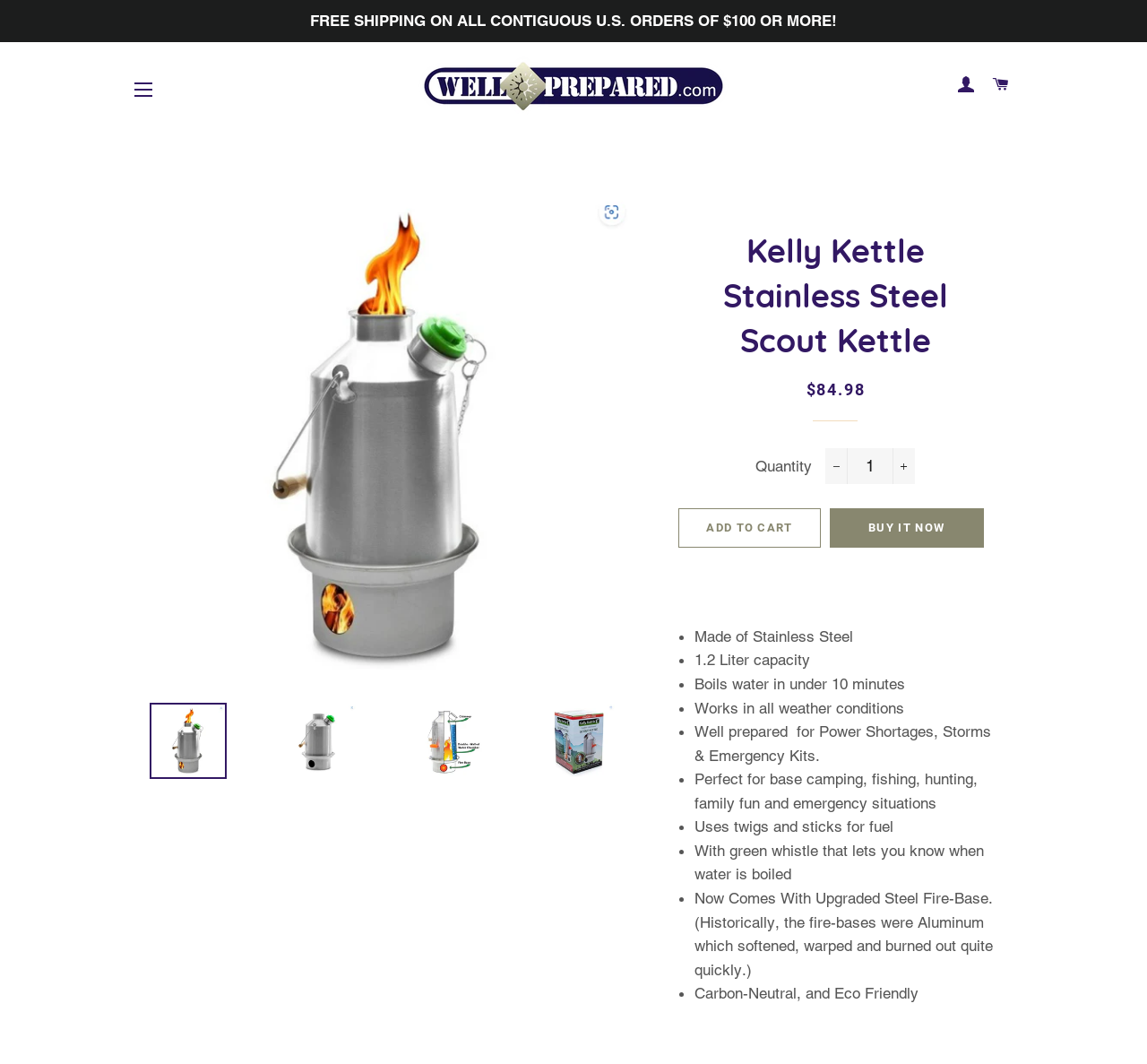Refer to the screenshot and give an in-depth answer to this question: What is the price of the Kelly Kettle Stainless Steel Scout Kettle?

I found the price of the Kelly Kettle Stainless Steel Scout Kettle by looking at the StaticText element with the text '$84.98' which is located near the 'Regular price' text.